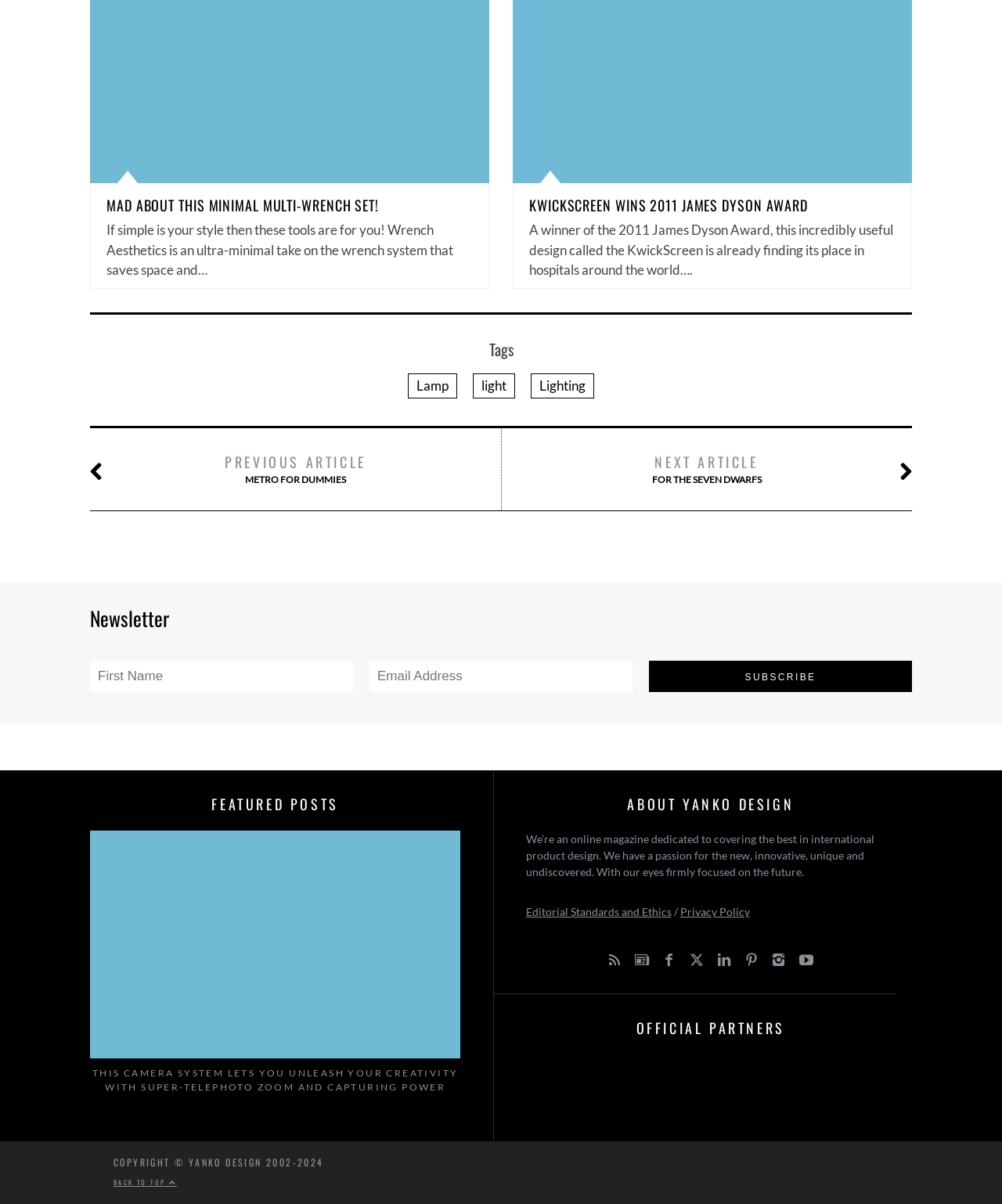Determine the bounding box coordinates of the target area to click to execute the following instruction: "explore concrete options."

None